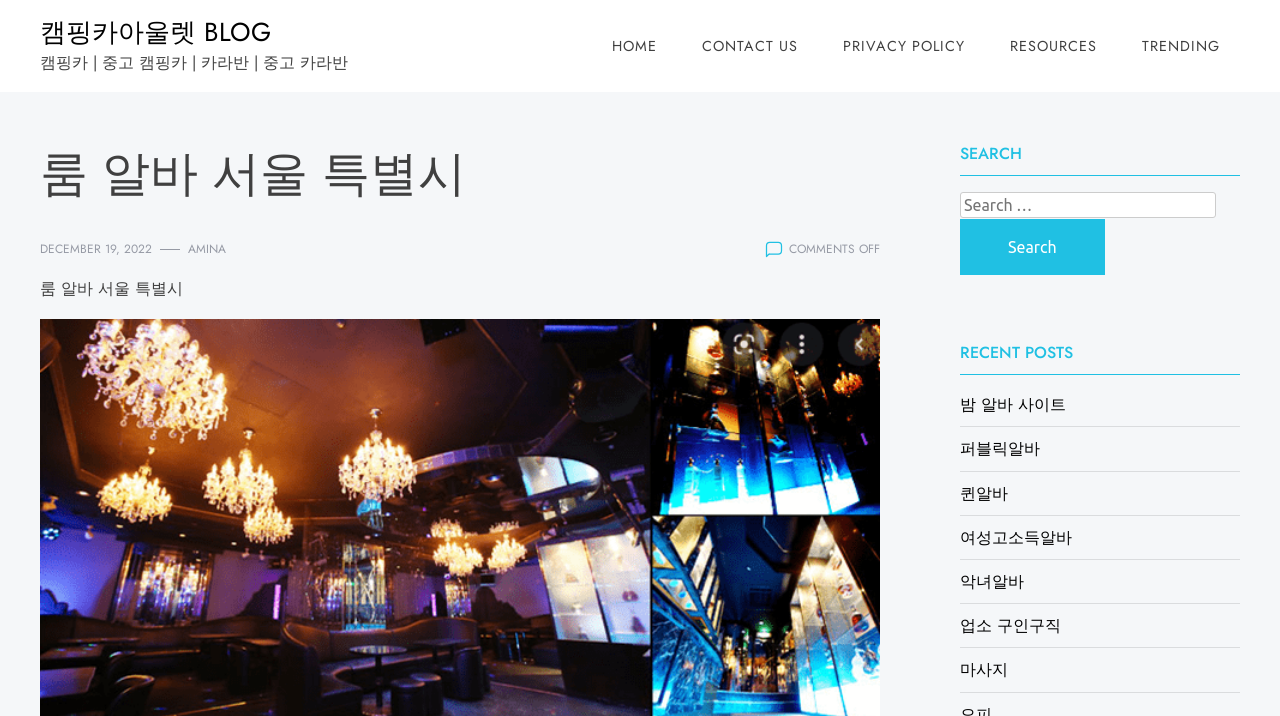Given the element description, predict the bounding box coordinates in the format (top-left x, top-left y, bottom-right x, bottom-right y). Make sure all values are between 0 and 1. Here is the element description: 마사지

[0.75, 0.92, 0.788, 0.952]